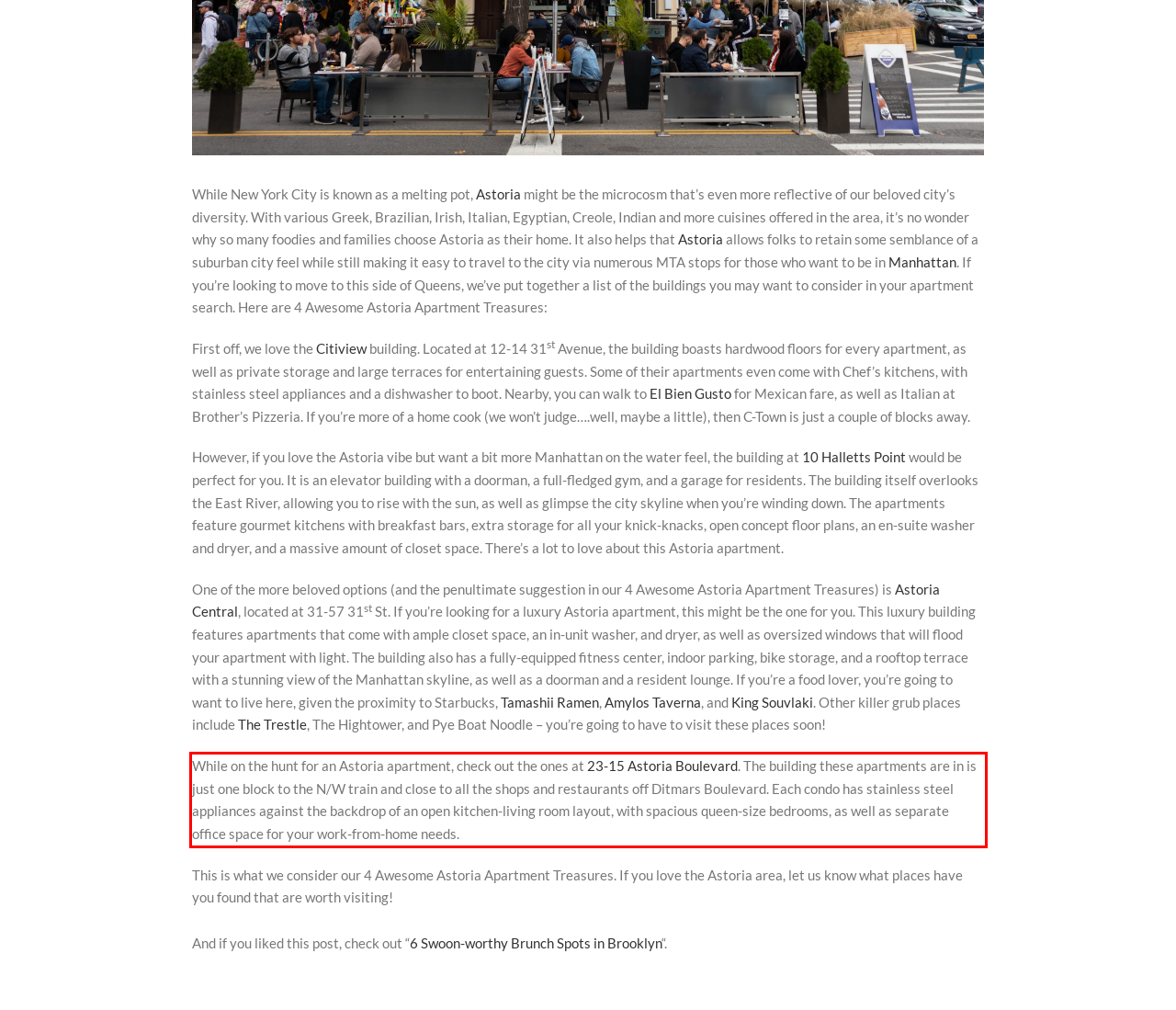Given a screenshot of a webpage containing a red rectangle bounding box, extract and provide the text content found within the red bounding box.

While on the hunt for an Astoria apartment, check out the ones at 23-15 Astoria Boulevard. The building these apartments are in is just one block to the N/W train and close to all the shops and restaurants off Ditmars Boulevard. Each condo has stainless steel appliances against the backdrop of an open kitchen-living room layout, with spacious queen-size bedrooms, as well as separate office space for your work-from-home needs.